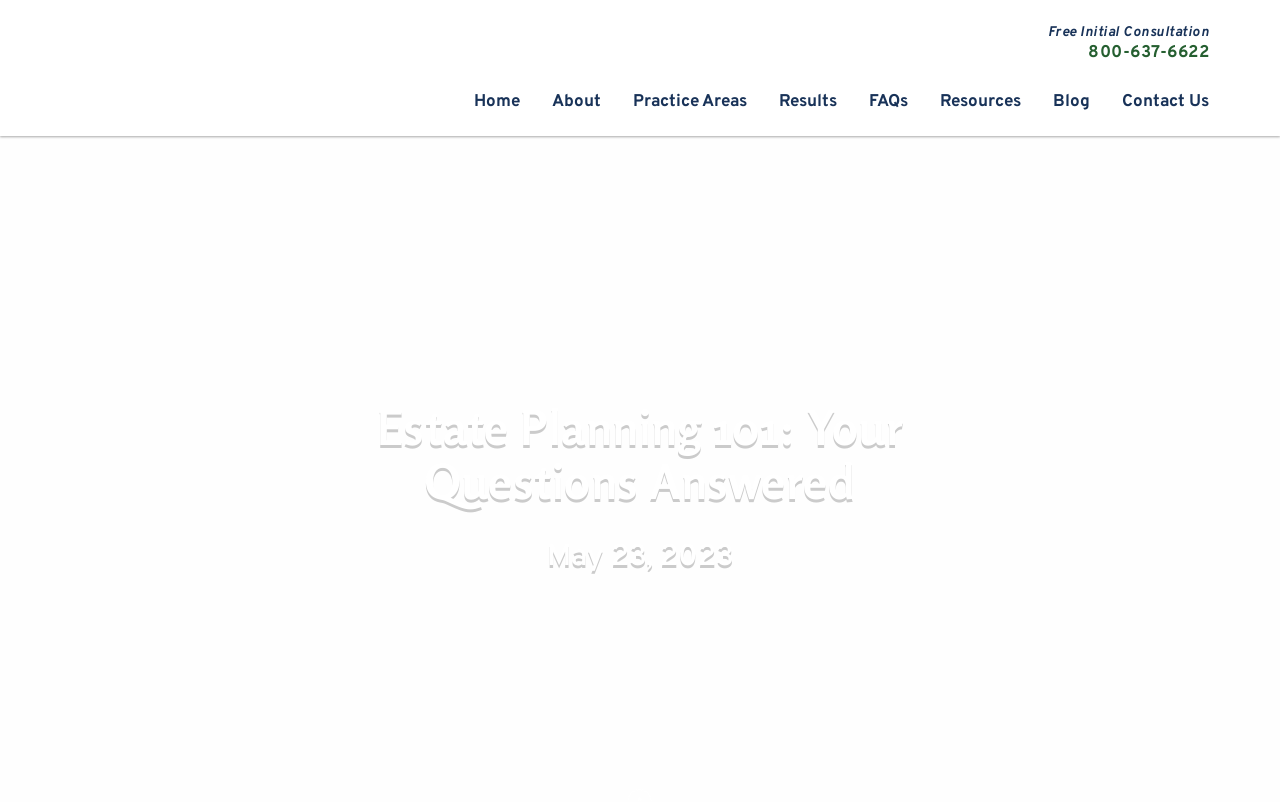Please identify and generate the text content of the webpage's main heading.

Estate Planning 101: Your Questions Answered